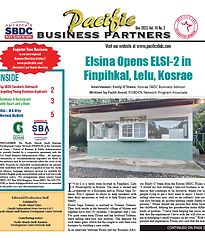What is the main feature story about?
Based on the image, answer the question with as much detail as possible.

The headline 'Elsina Opens ELSI-2 in Finpikhal, Lelu, Kosrae' is highlighted below the title, suggesting that the main feature story is about Elsina's new initiative or expansion in Finpikhal, Lelu, Kosrae.